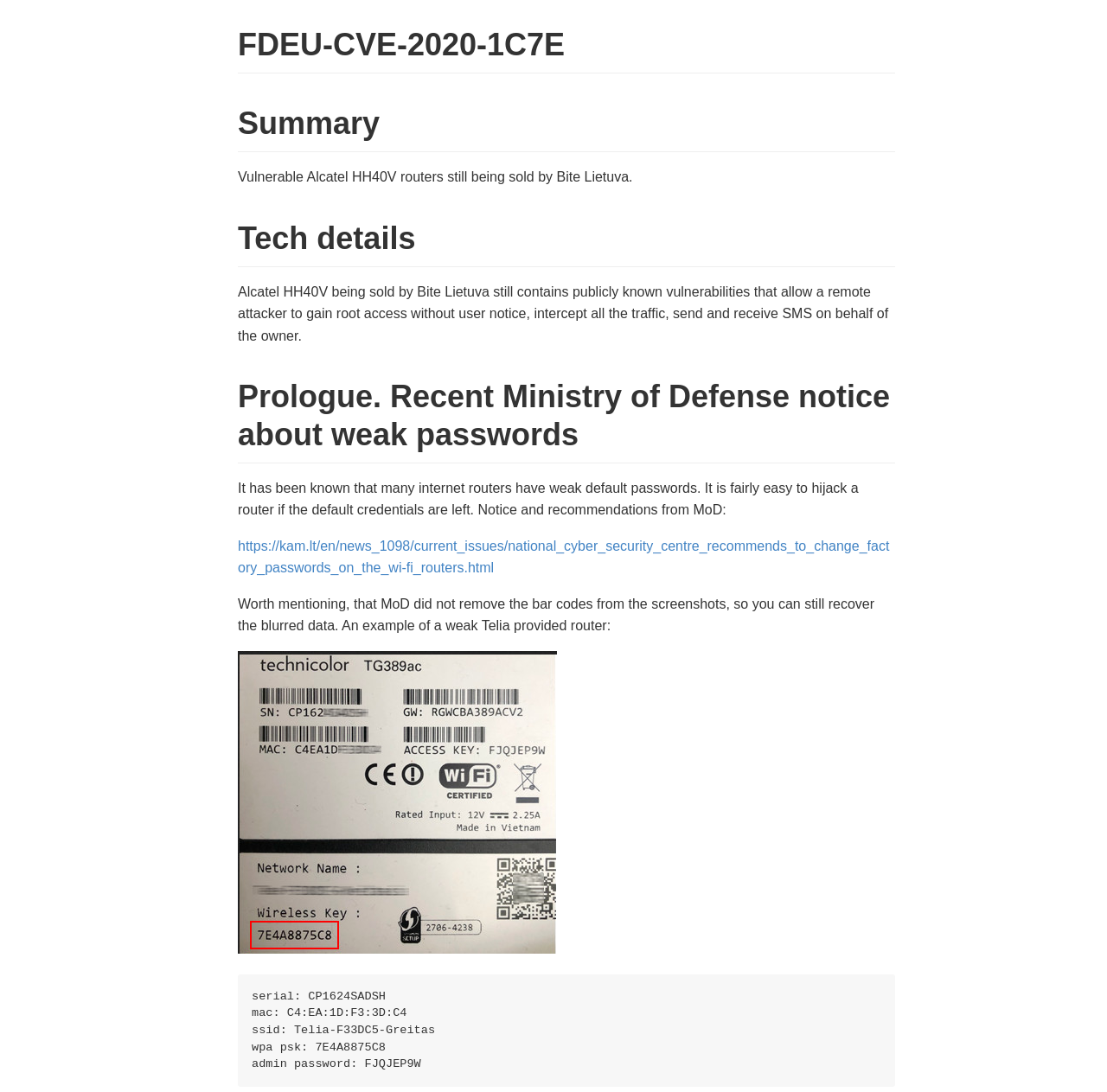What is the vulnerability of Alcatel HH40V routers?
Answer with a single word or phrase, using the screenshot for reference.

Remote attacker can gain root access